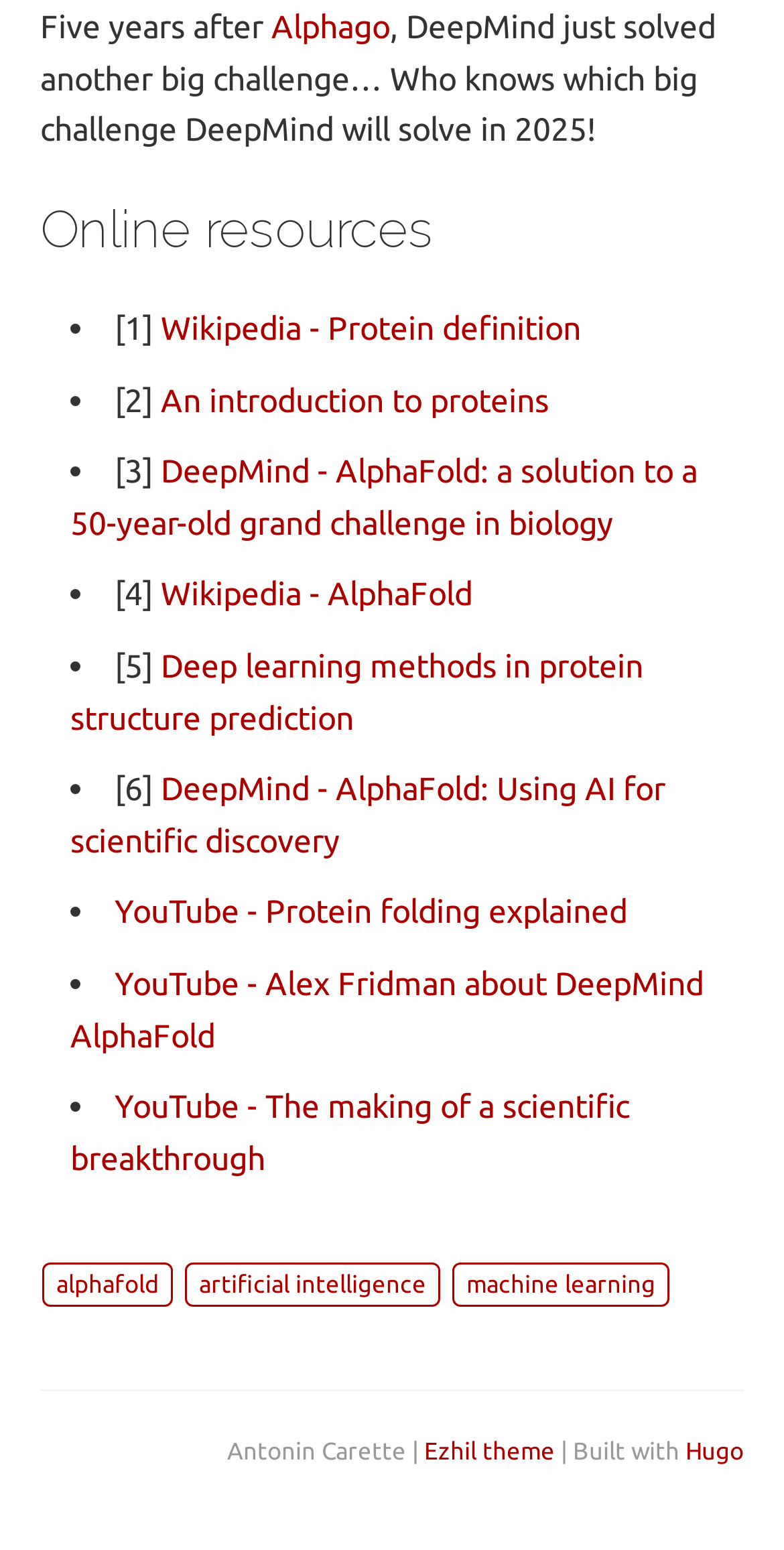Find the UI element described as: "Wikipedia - AlphaFold" and predict its bounding box coordinates. Ensure the coordinates are four float numbers between 0 and 1, [left, top, right, bottom].

[0.205, 0.371, 0.603, 0.395]